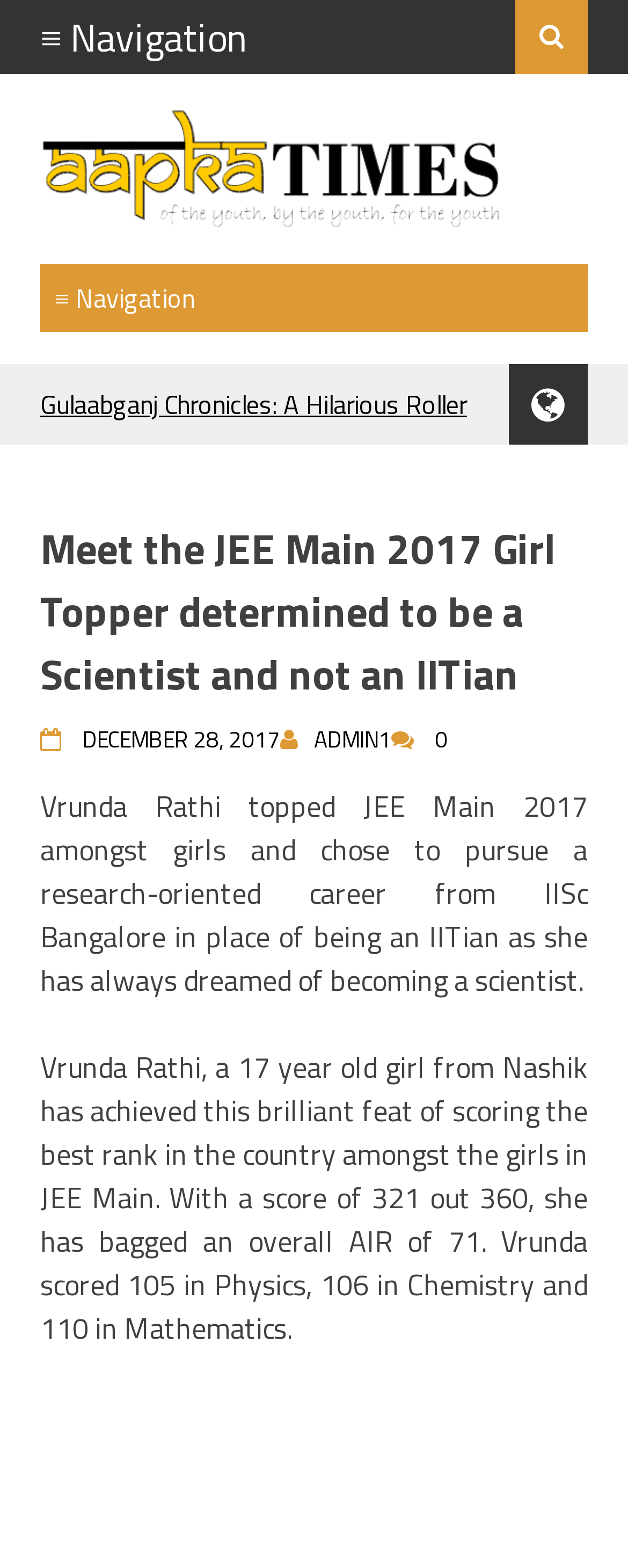What is the name of the institution Vrunda Rathi chose to pursue a research-oriented career from? Based on the image, give a response in one word or a short phrase.

IISc Bangalore